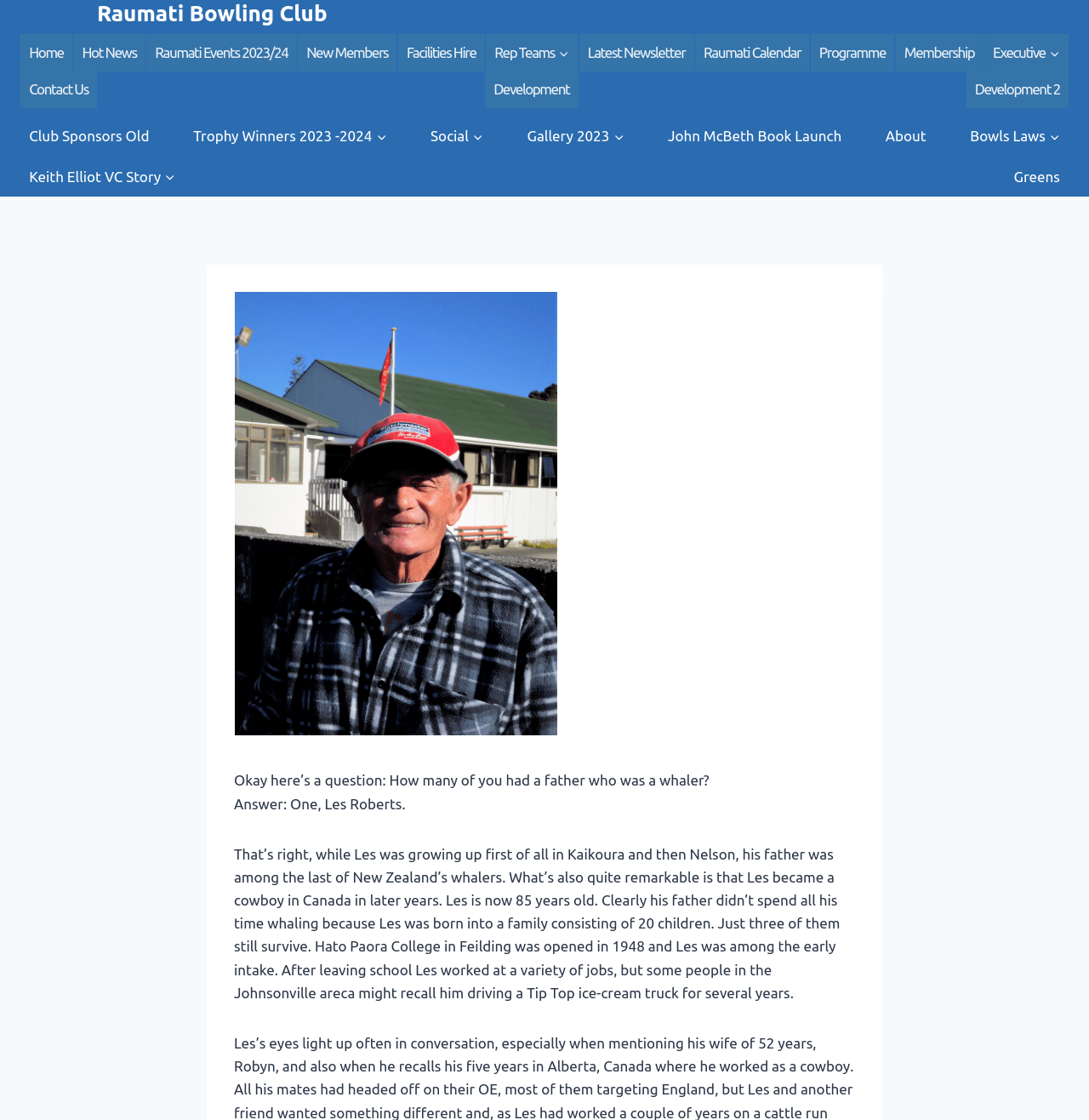What is Les Roberts' father's occupation?
Please use the image to deliver a detailed and complete answer.

The answer can be found in the text on the webpage, which states 'How many of you had a father who was a whaler?' and then answers 'One, Les Roberts.' This implies that Les Roberts' father was a whaler.